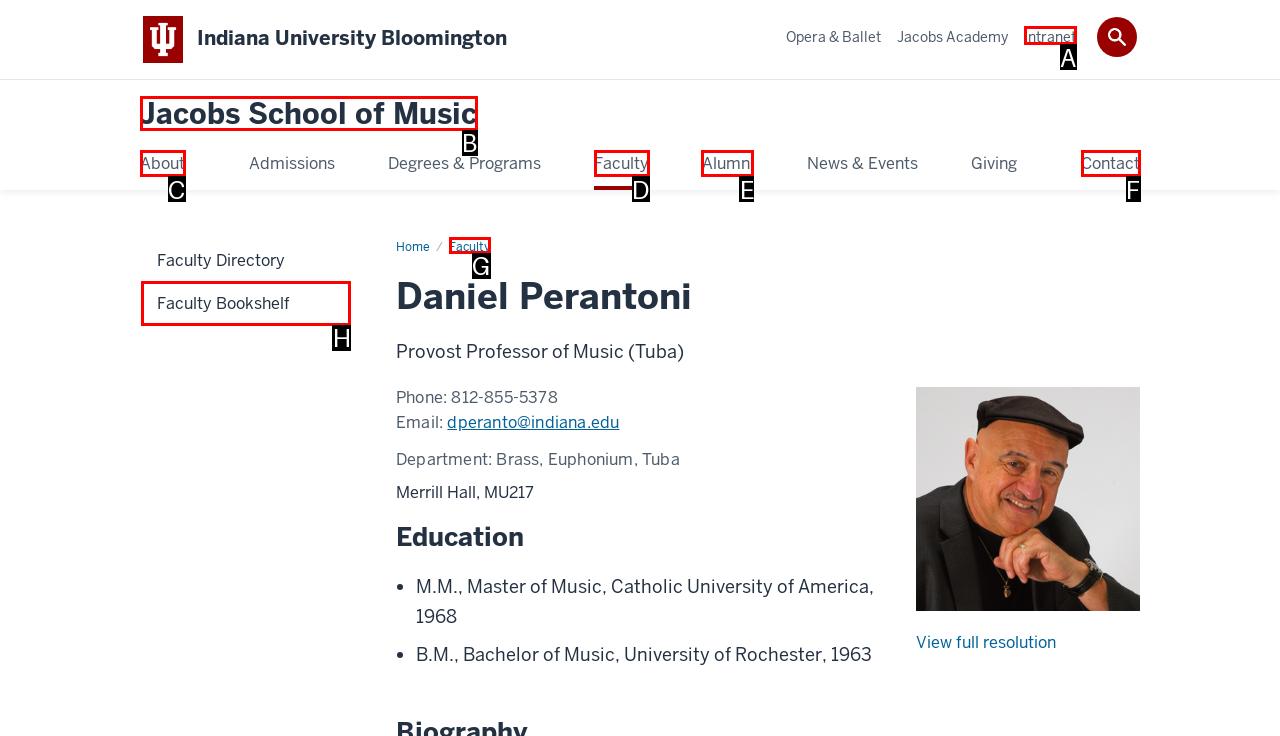Choose the option that aligns with the description: Jacobs School of Music
Respond with the letter of the chosen option directly.

B